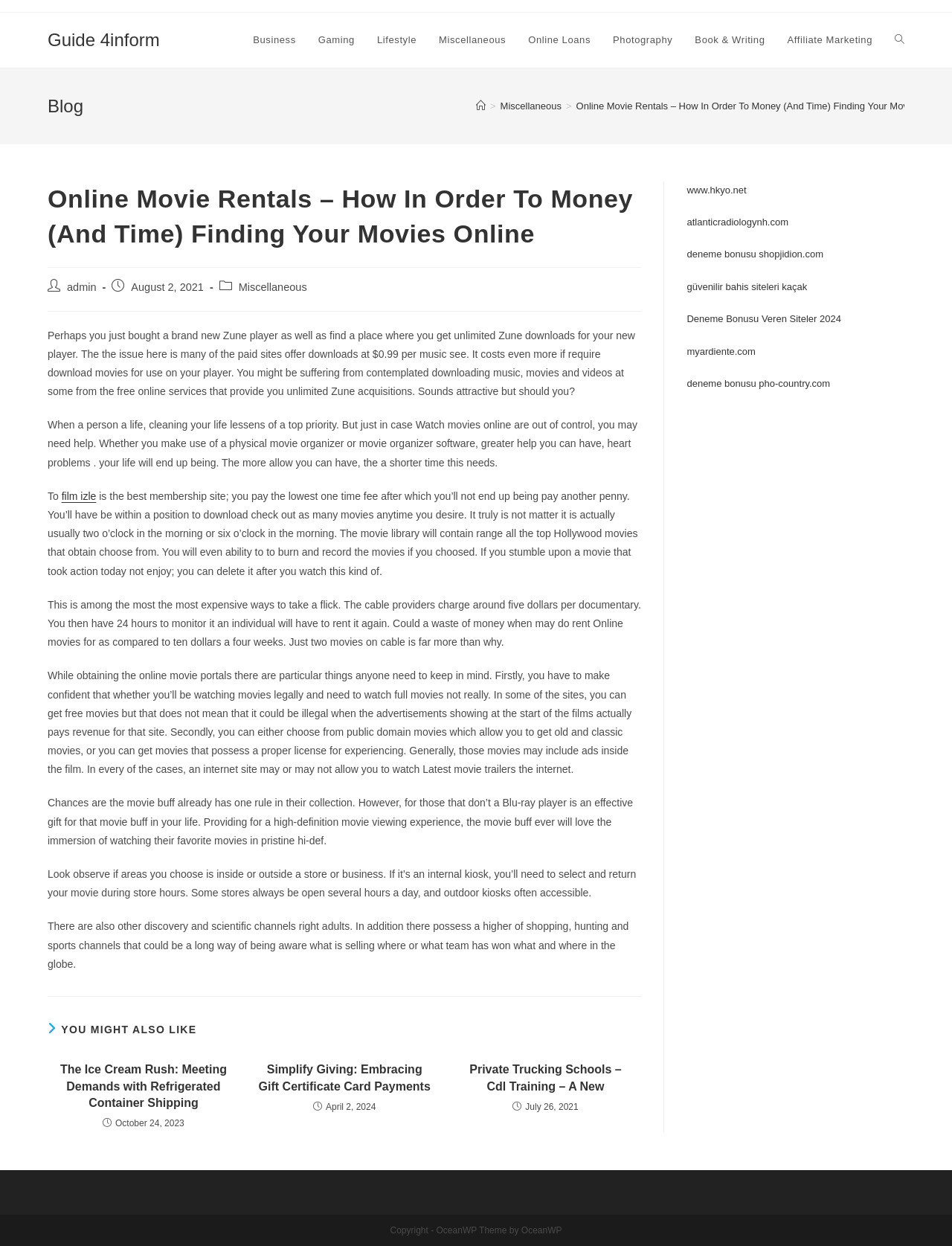Find the bounding box coordinates for the element that must be clicked to complete the instruction: "Click on the 'Toggle website search' link". The coordinates should be four float numbers between 0 and 1, indicated as [left, top, right, bottom].

[0.928, 0.01, 0.962, 0.054]